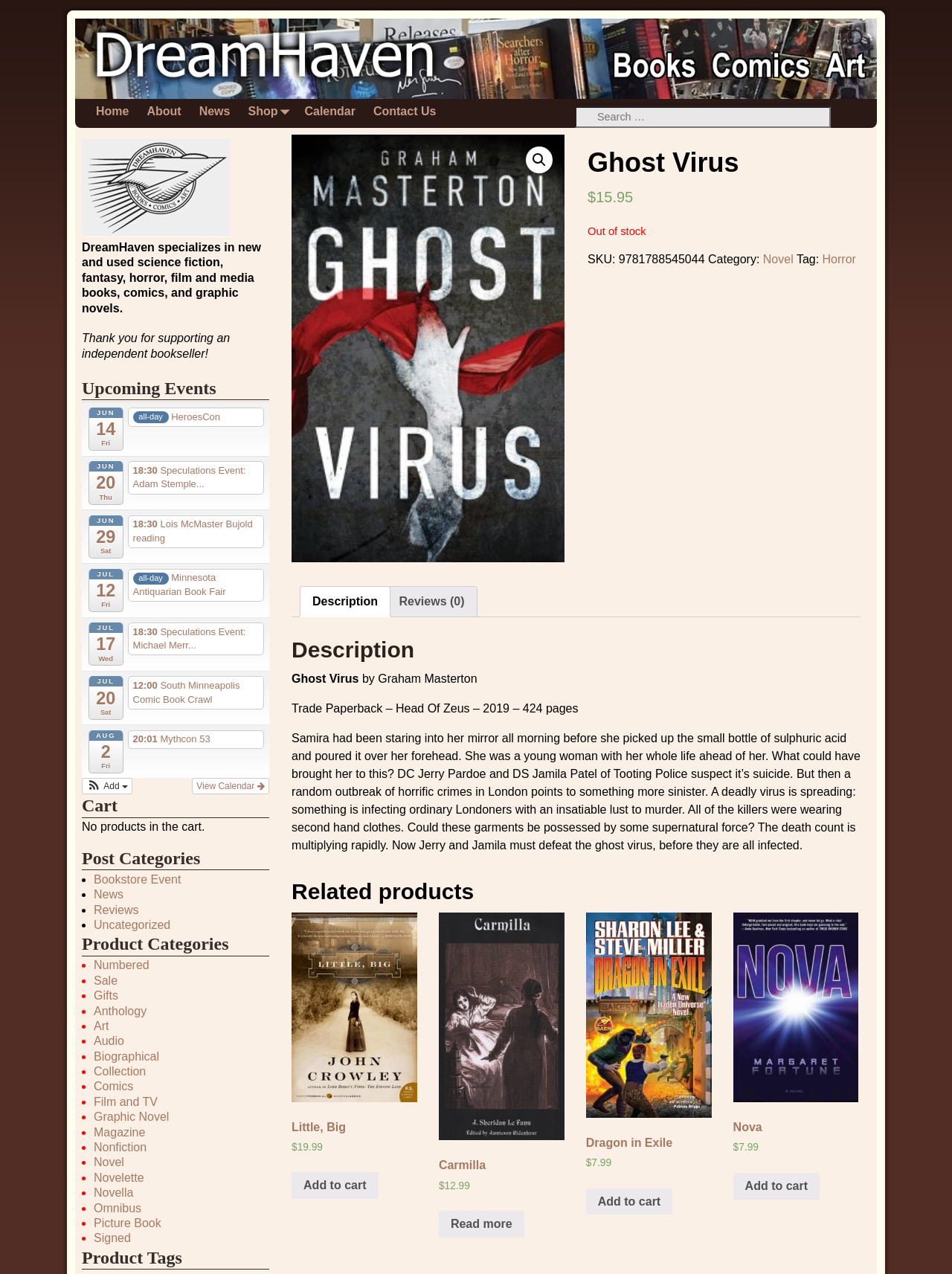Please identify the bounding box coordinates of the element that needs to be clicked to execute the following command: "View upcoming events". Provide the bounding box using four float numbers between 0 and 1, formatted as [left, top, right, bottom].

[0.086, 0.296, 0.282, 0.314]